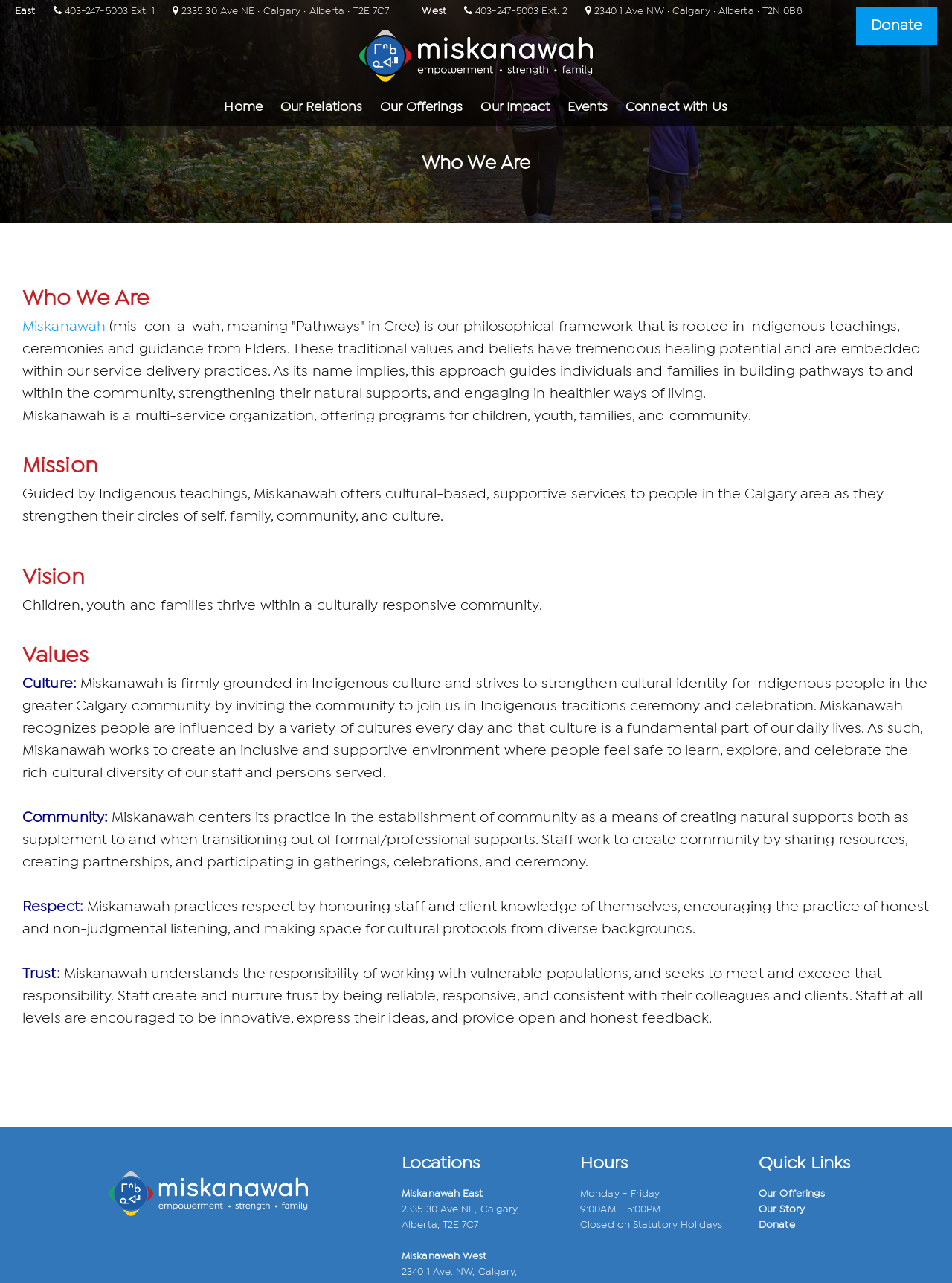What is the name of the organization?
Give a one-word or short phrase answer based on the image.

Miskanawah